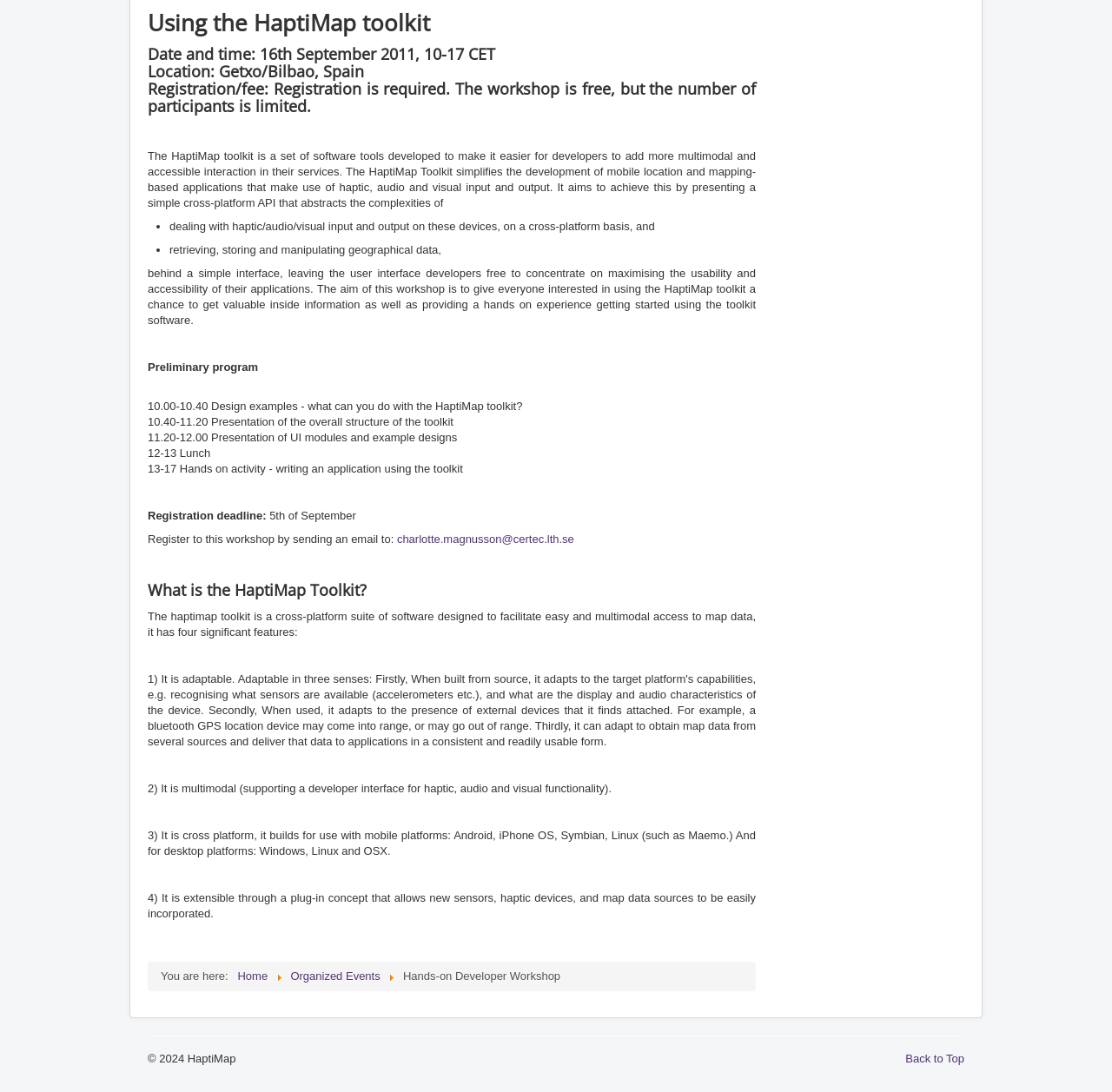Mark the bounding box of the element that matches the following description: "charlotte.magnusson@certec.lth.se".

[0.357, 0.488, 0.516, 0.5]